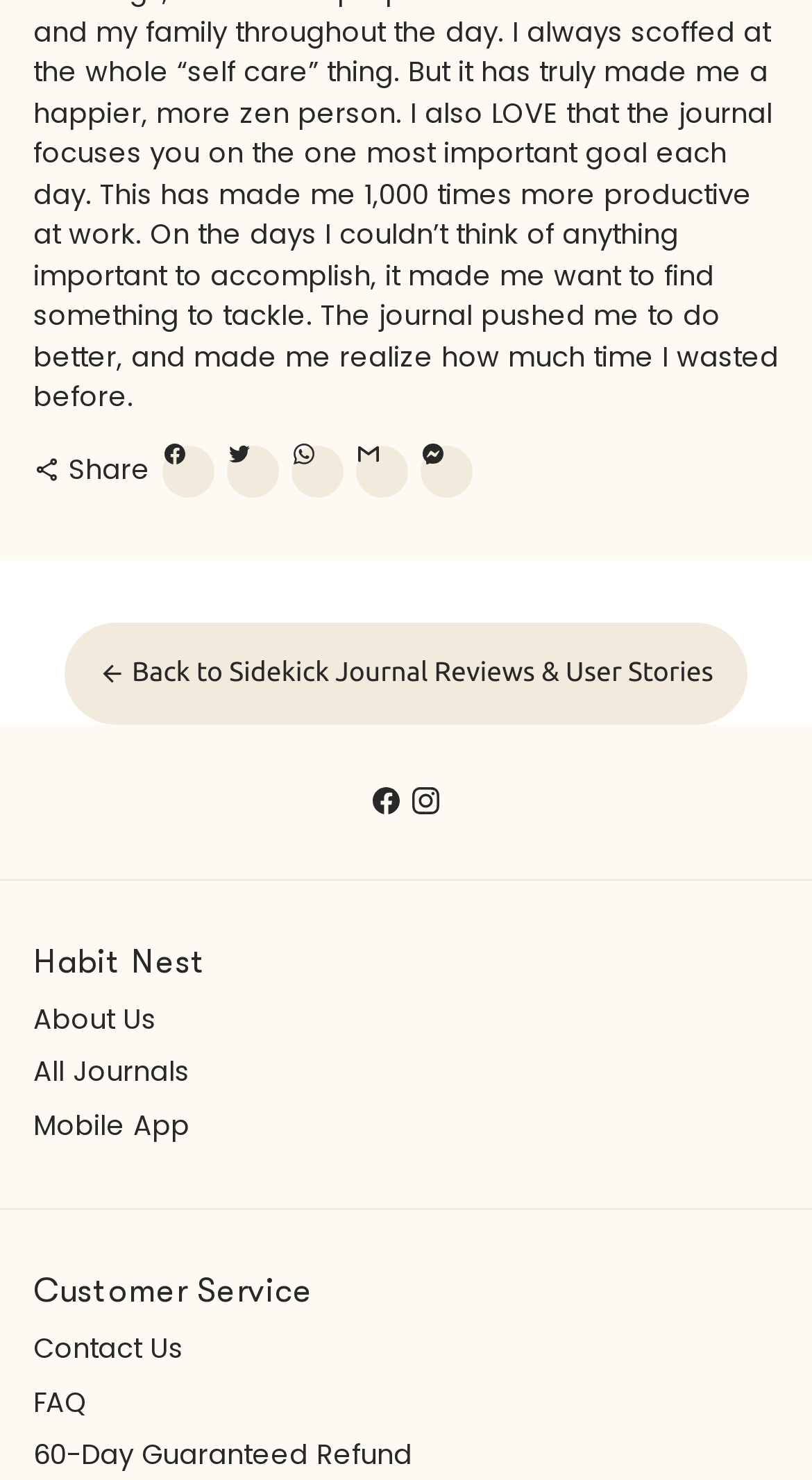Use a single word or phrase to answer the question: 
What is the name of the product or service?

Habit Nest